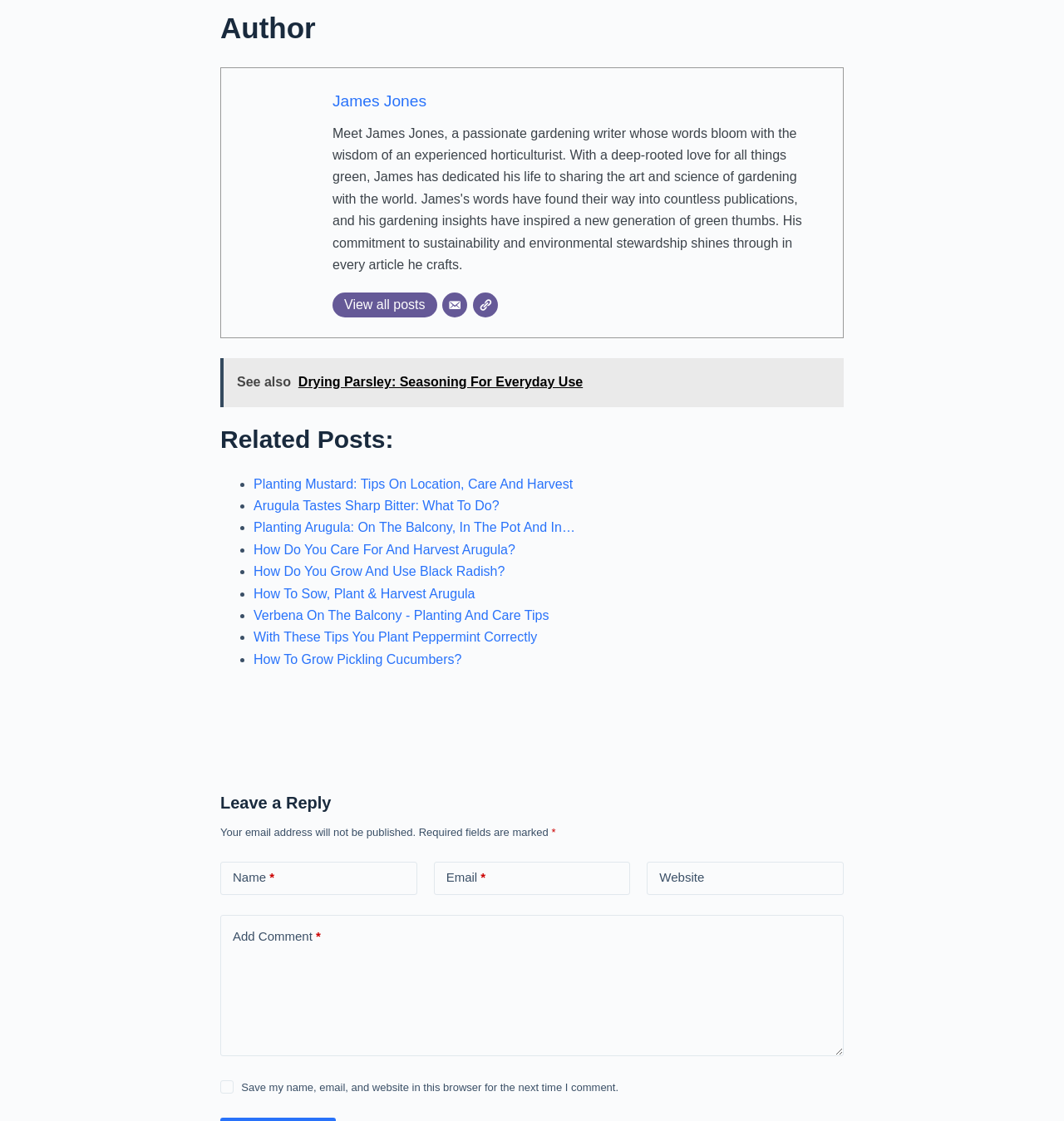Respond to the question below with a single word or phrase:
What is the topic of the related posts?

Gardening